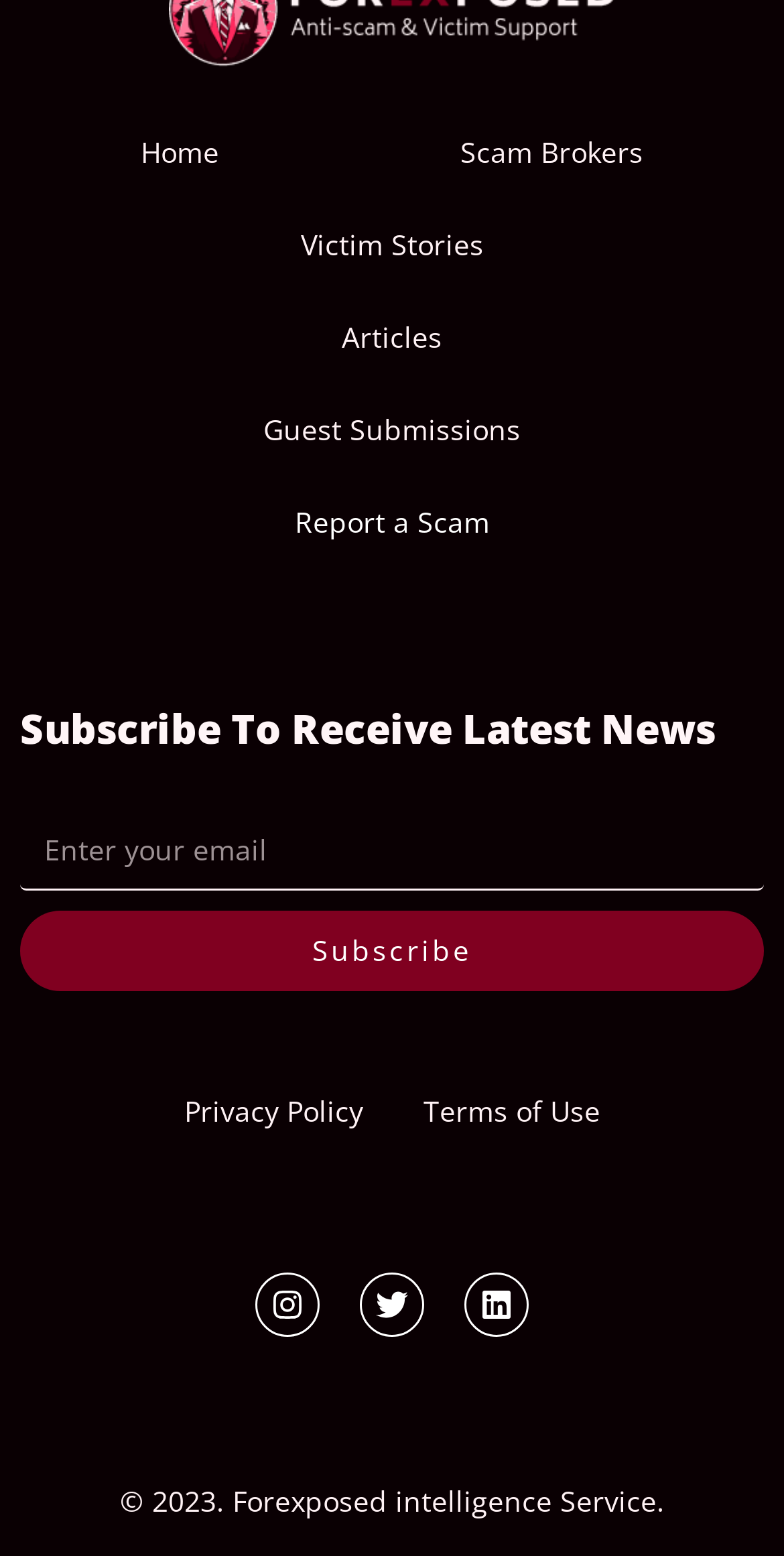Please give a succinct answer to the question in one word or phrase:
What is the purpose of the 'Subscribe' button?

To subscribe to latest news